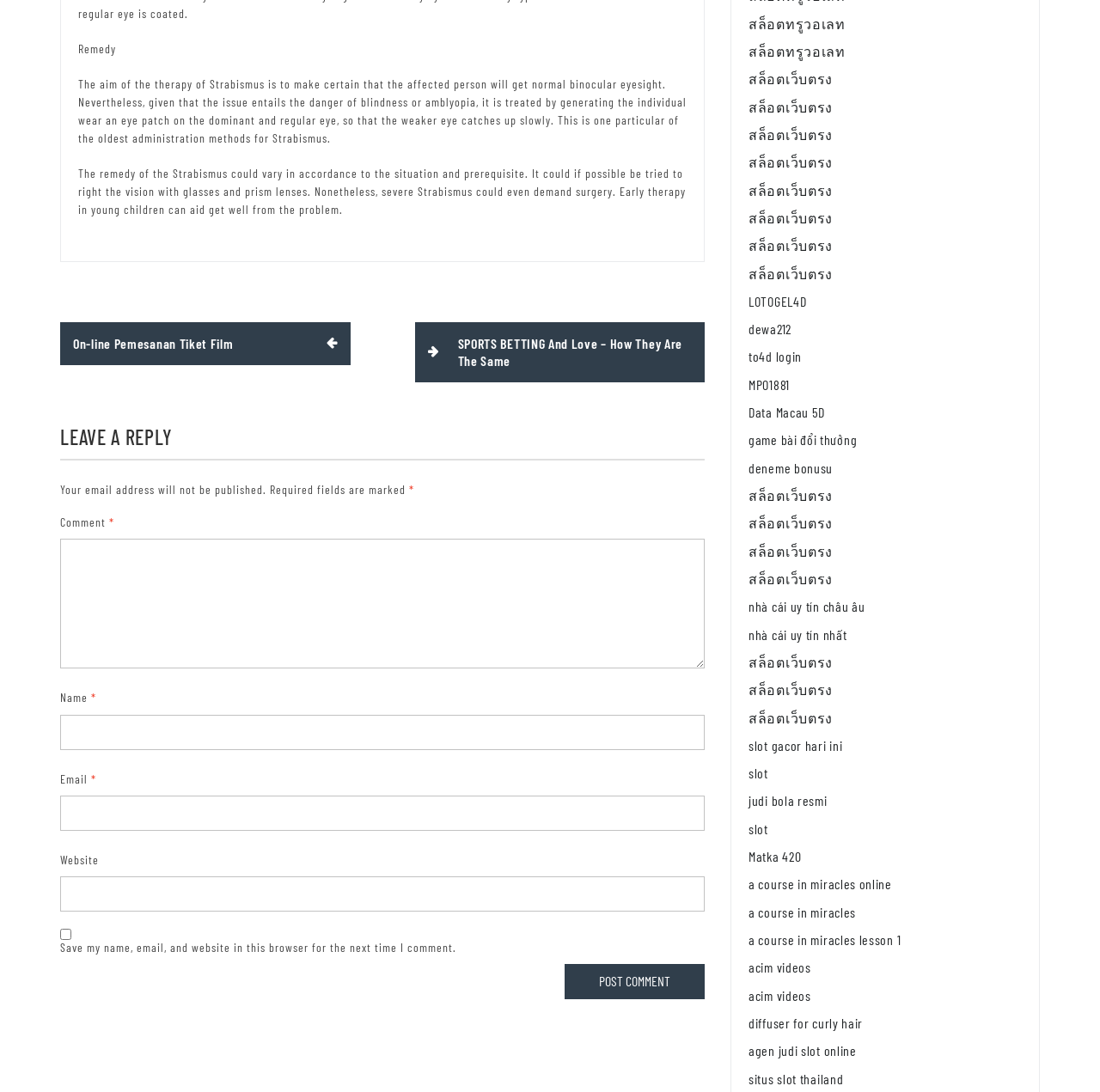Please specify the bounding box coordinates of the clickable region necessary for completing the following instruction: "Enter your name in the 'Name' field". The coordinates must consist of four float numbers between 0 and 1, i.e., [left, top, right, bottom].

[0.055, 0.654, 0.641, 0.687]